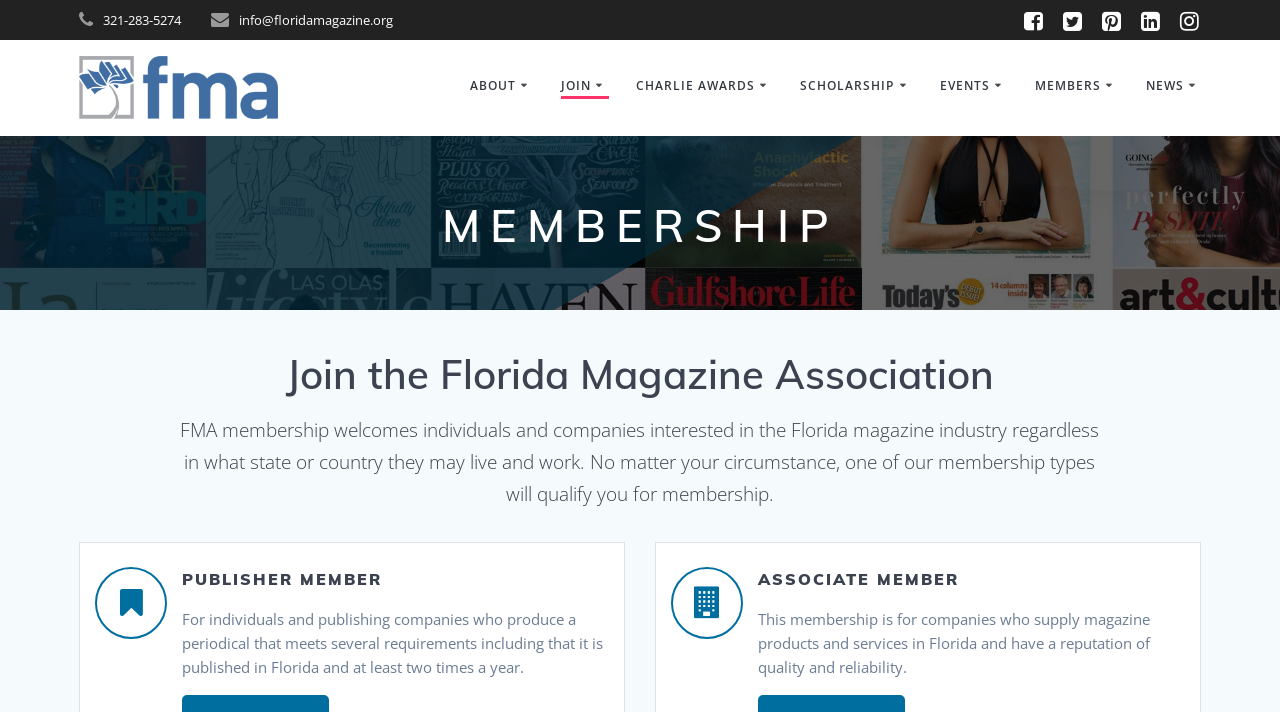Provide the bounding box coordinates of the UI element this sentence describes: "Affiliate – Individual".

[0.598, 0.387, 0.755, 0.444]